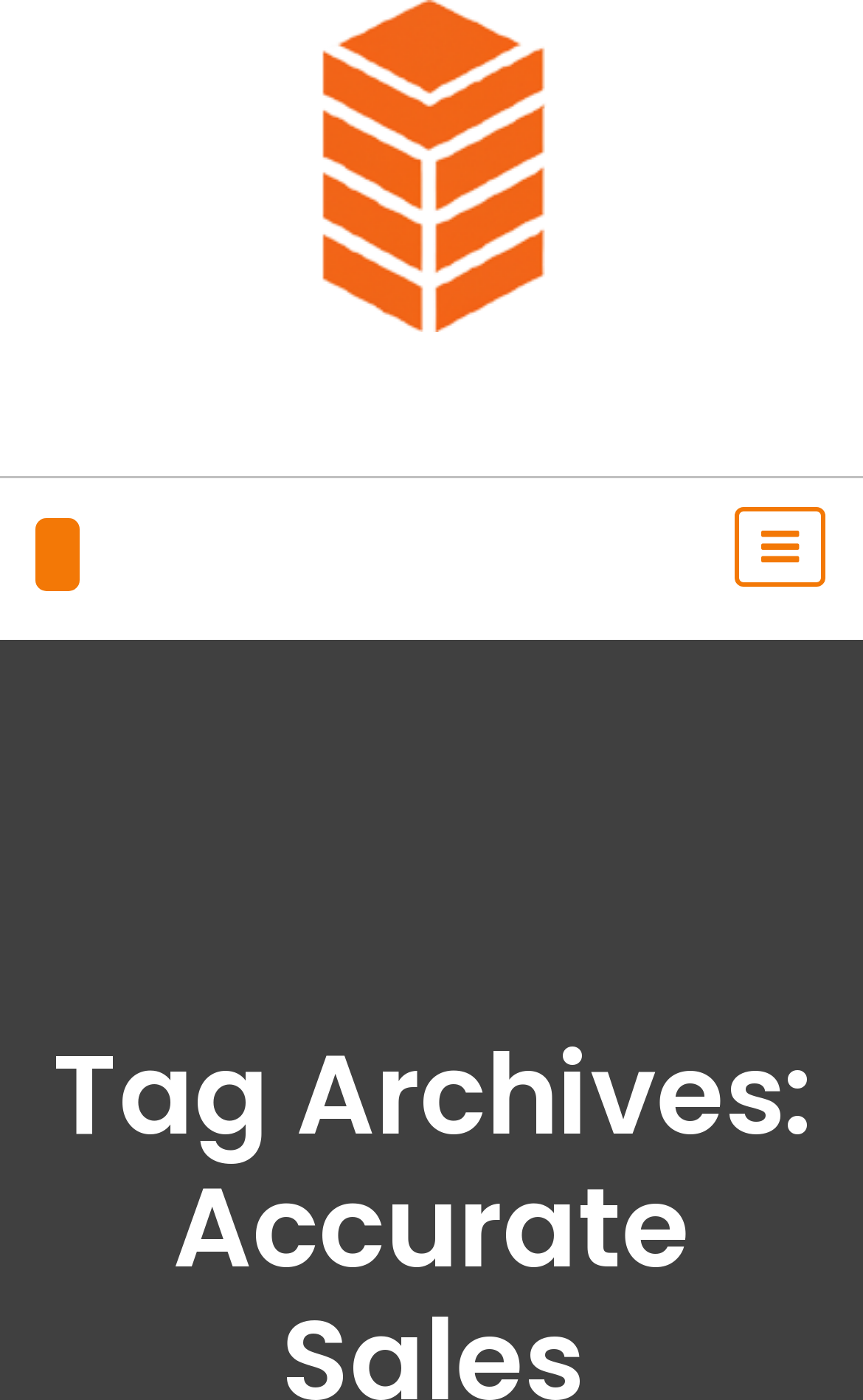Please extract and provide the main headline of the webpage.

Tag Archives: Accurate Sales Performance Measurement